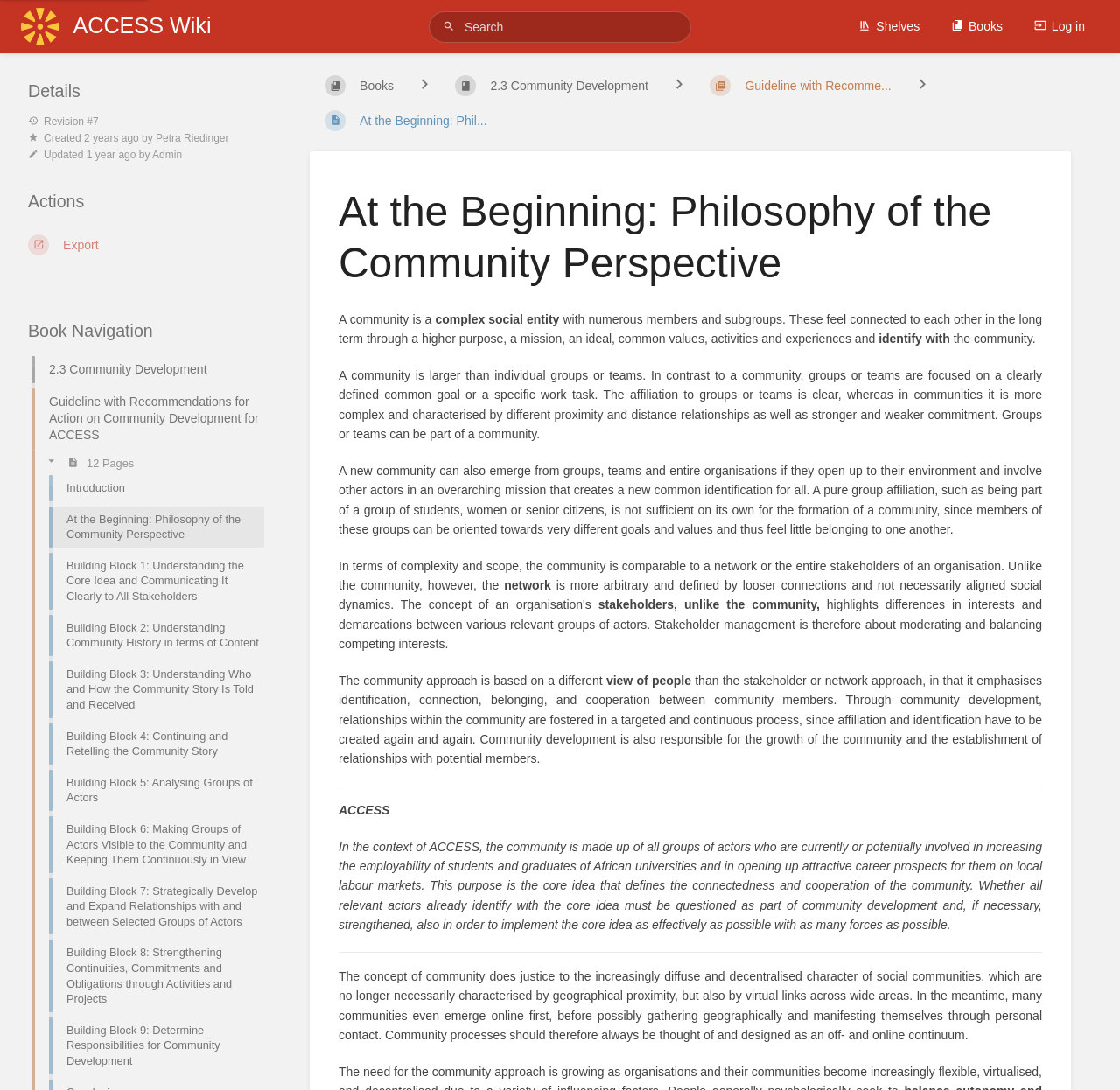What is the text of the first link on the top navigation bar?
Based on the screenshot, answer the question with a single word or phrase.

Logo ACCESS Wiki